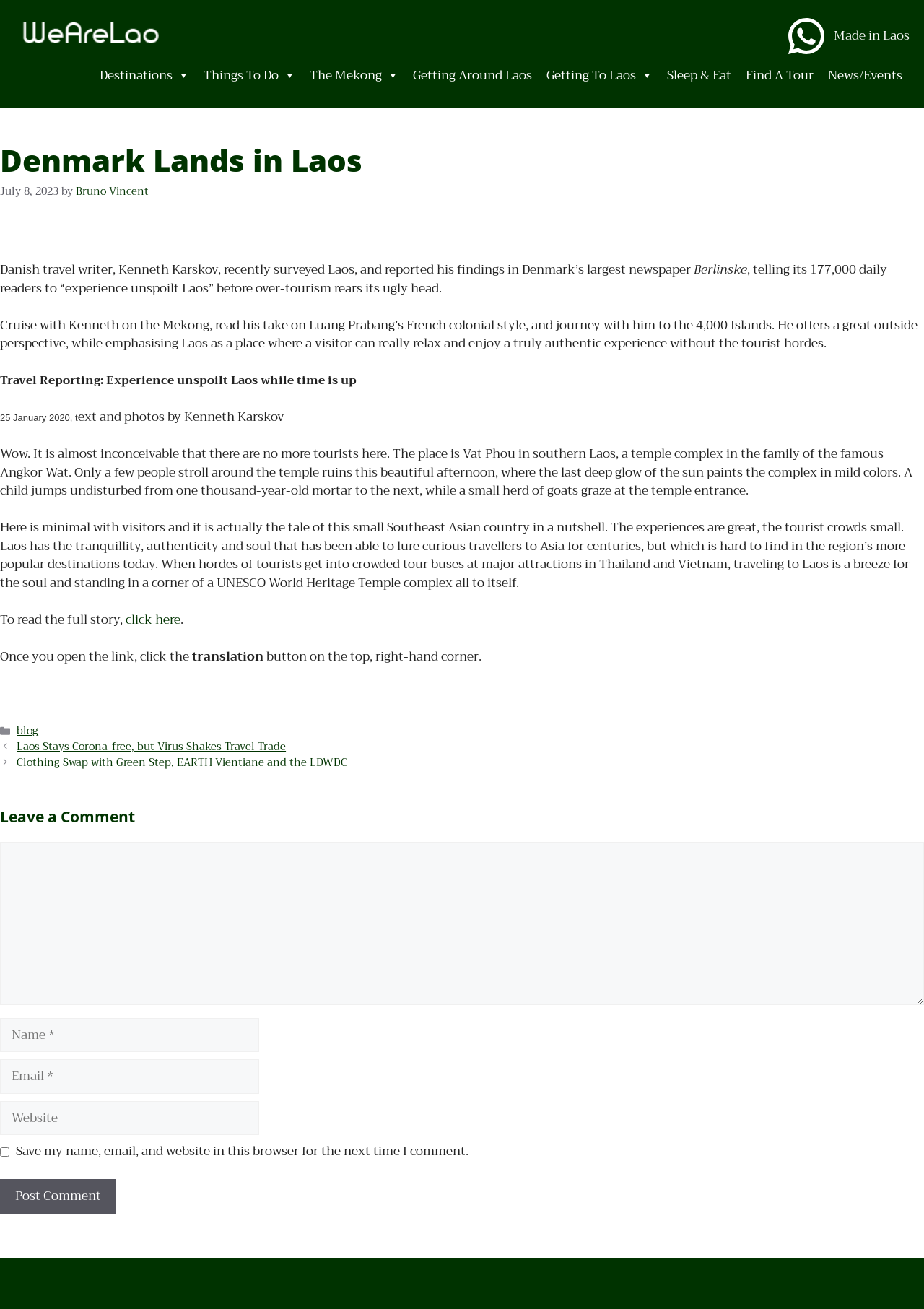Provide the bounding box coordinates of the HTML element this sentence describes: "Backbone Issue Sync Add-on". The bounding box coordinates consist of four float numbers between 0 and 1, i.e., [left, top, right, bottom].

None